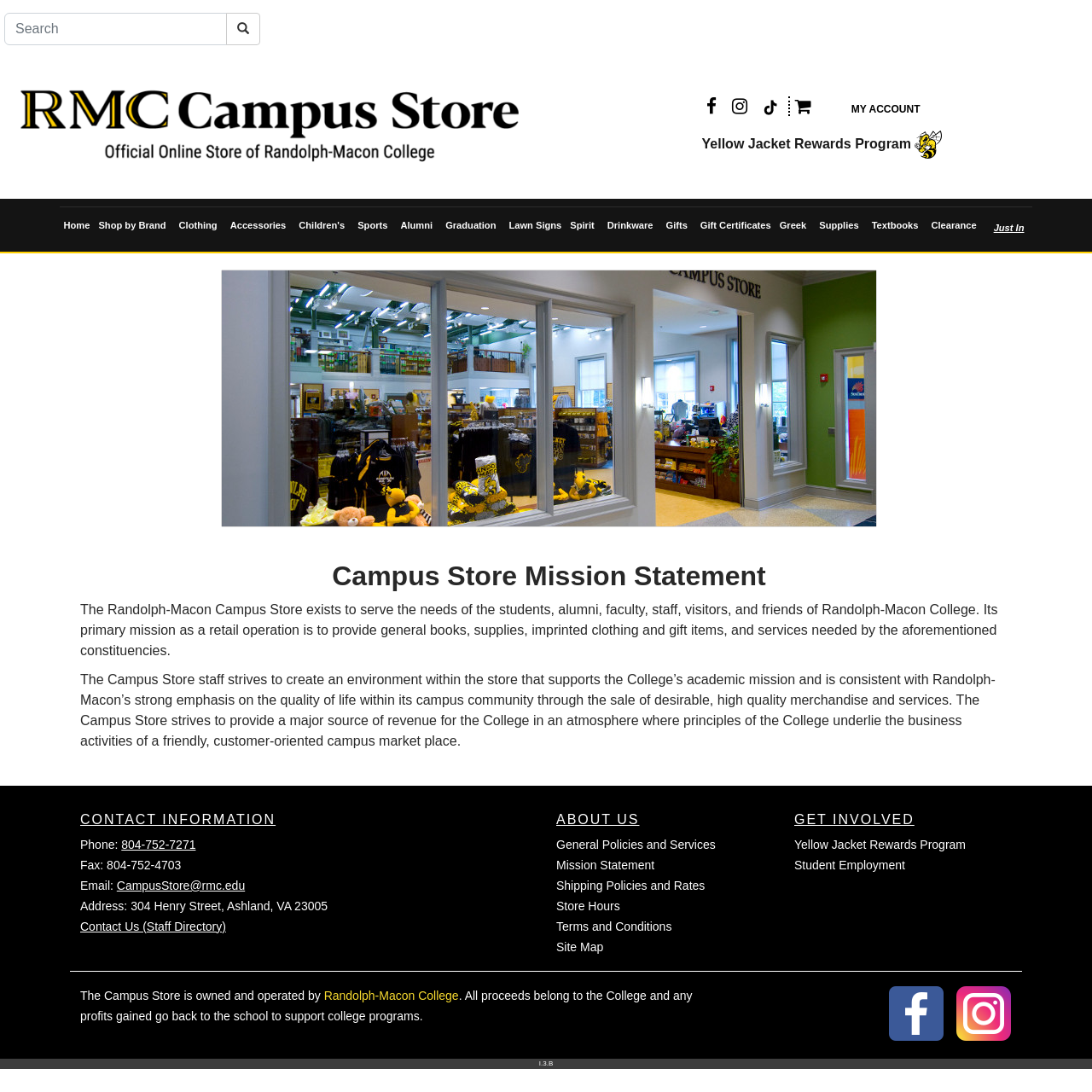Find the bounding box coordinates of the clickable region needed to perform the following instruction: "Search for products". The coordinates should be provided as four float numbers between 0 and 1, i.e., [left, top, right, bottom].

[0.004, 0.012, 0.208, 0.041]